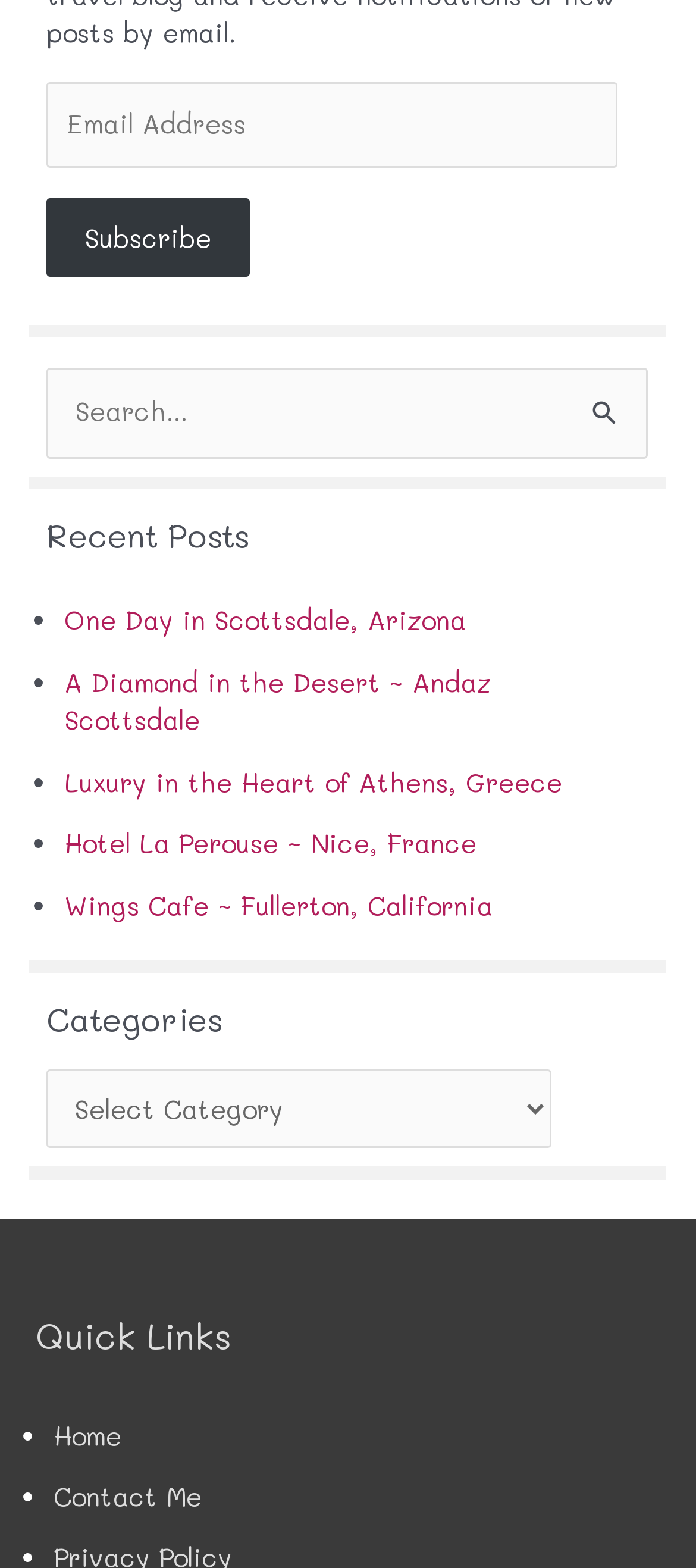Please determine the bounding box coordinates of the section I need to click to accomplish this instruction: "Subscribe to the newsletter".

[0.066, 0.126, 0.358, 0.177]